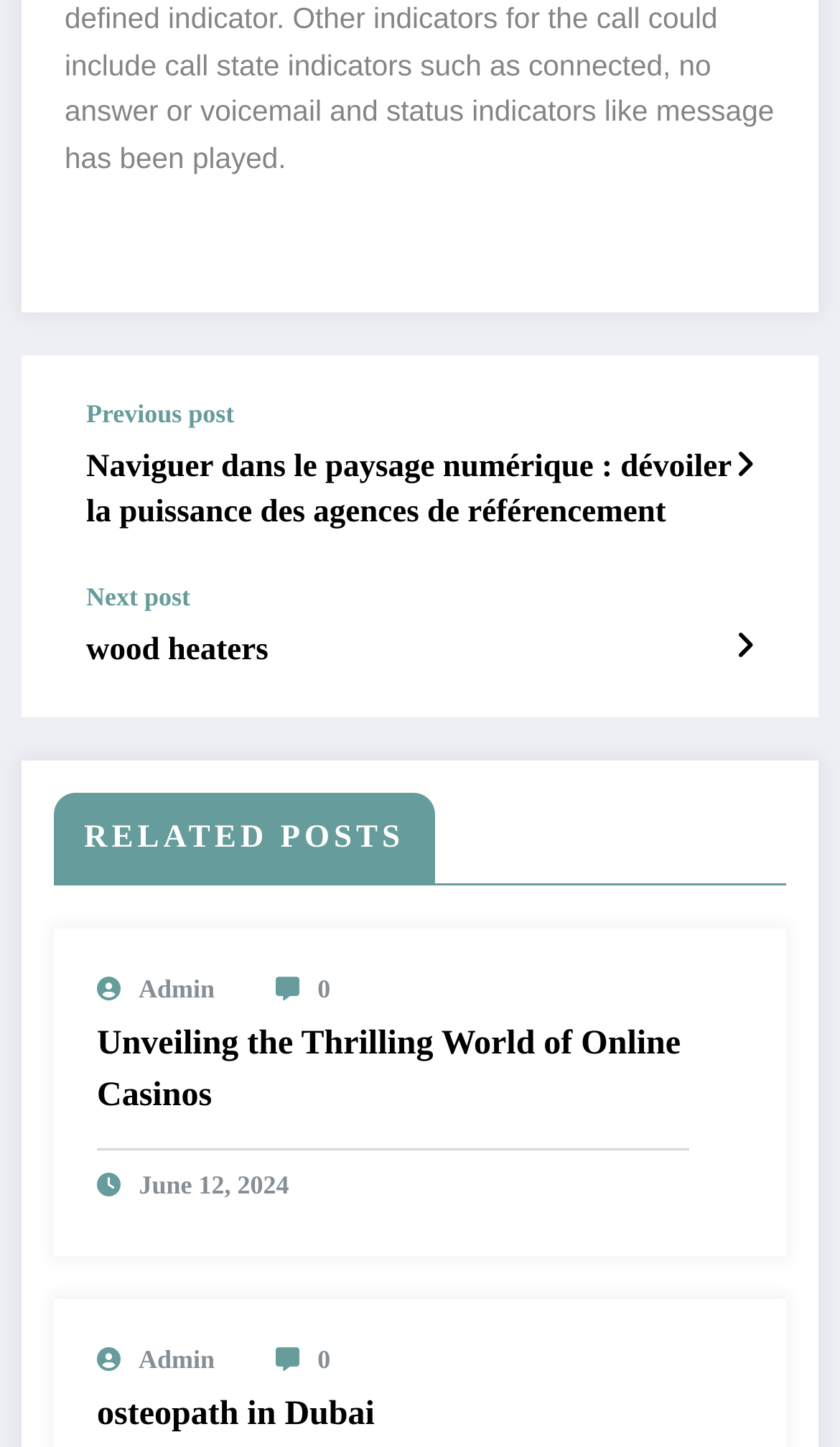Provide a short answer using a single word or phrase for the following question: 
What is the purpose of the links with arrow icons?

Navigation